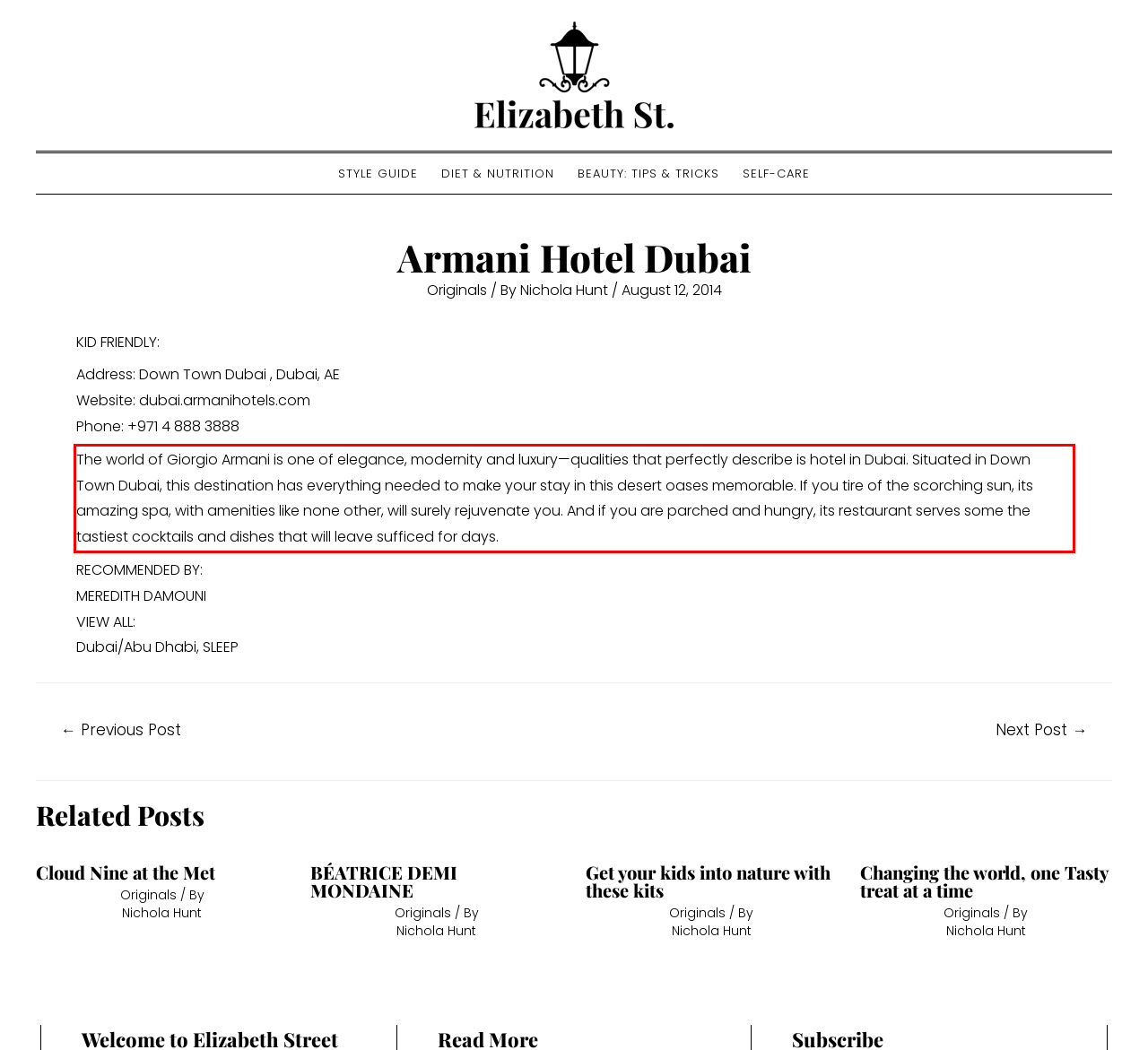Inspect the webpage screenshot that has a red bounding box and use OCR technology to read and display the text inside the red bounding box.

The world of Giorgio Armani is one of elegance, modernity and luxury—qualities that perfectly describe is hotel in Dubai. Situated in Down Town Dubai, this destination has everything needed to make your stay in this desert oases memorable. If you tire of the scorching sun, its amazing spa, with amenities like none other, will surely rejuvenate you. And if you are parched and hungry, its restaurant serves some the tastiest cocktails and dishes that will leave sufficed for days.